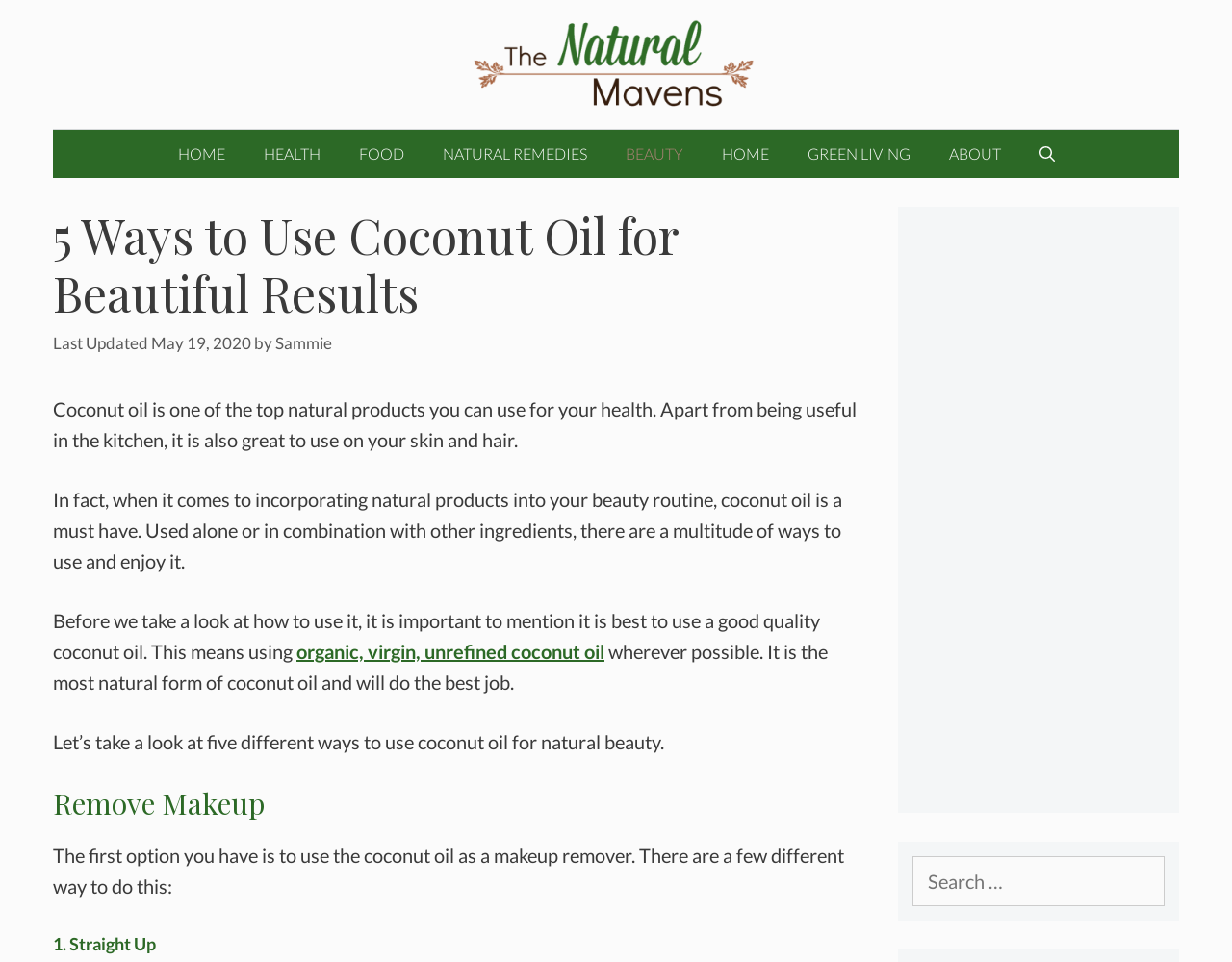Identify the bounding box coordinates of the clickable region necessary to fulfill the following instruction: "Learn about using coconut oil for natural beauty". The bounding box coordinates should be four float numbers between 0 and 1, i.e., [left, top, right, bottom].

[0.043, 0.817, 0.705, 0.853]